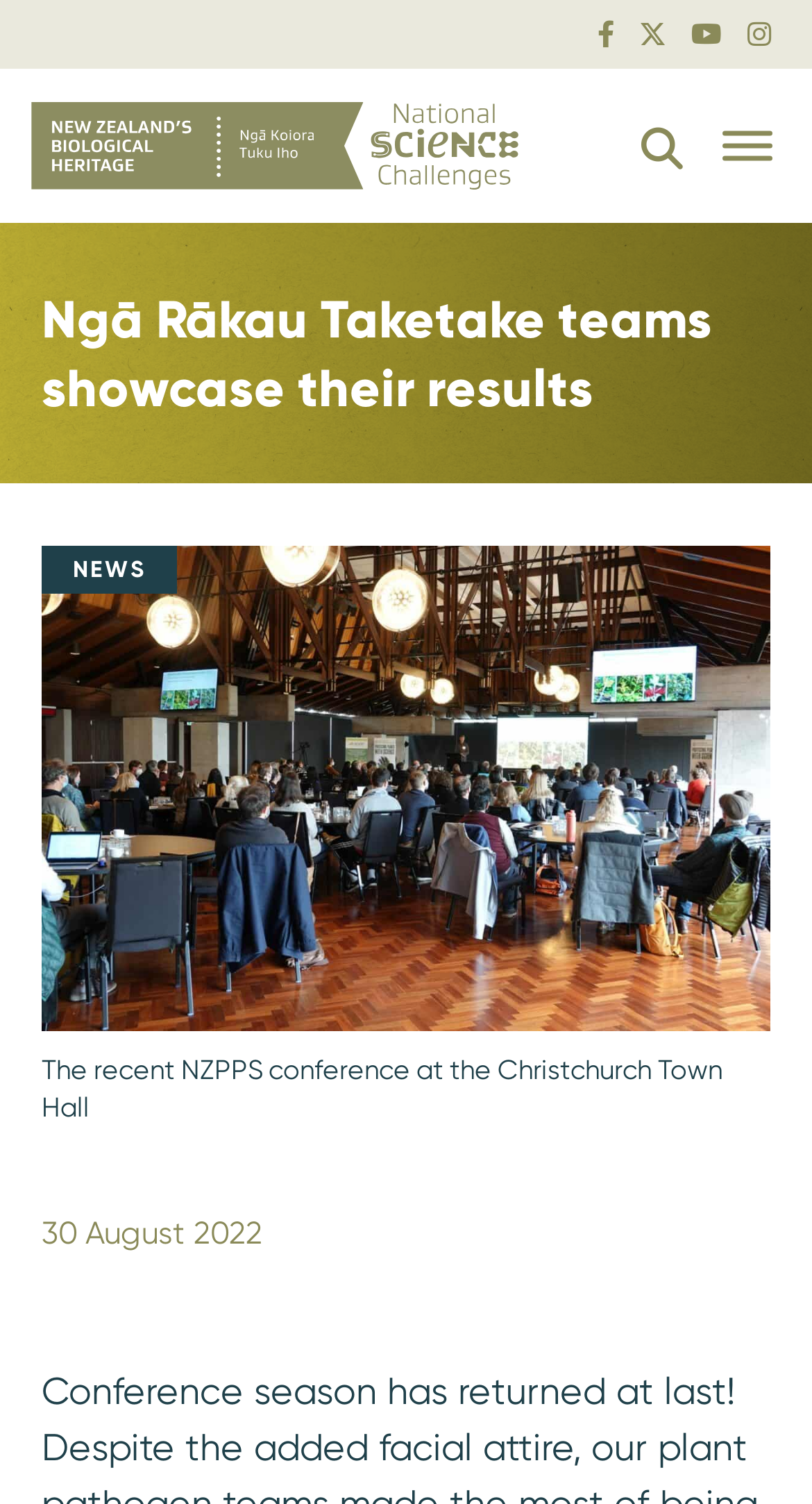Answer briefly with one word or phrase:
What is the date of the conference?

30 August 2022